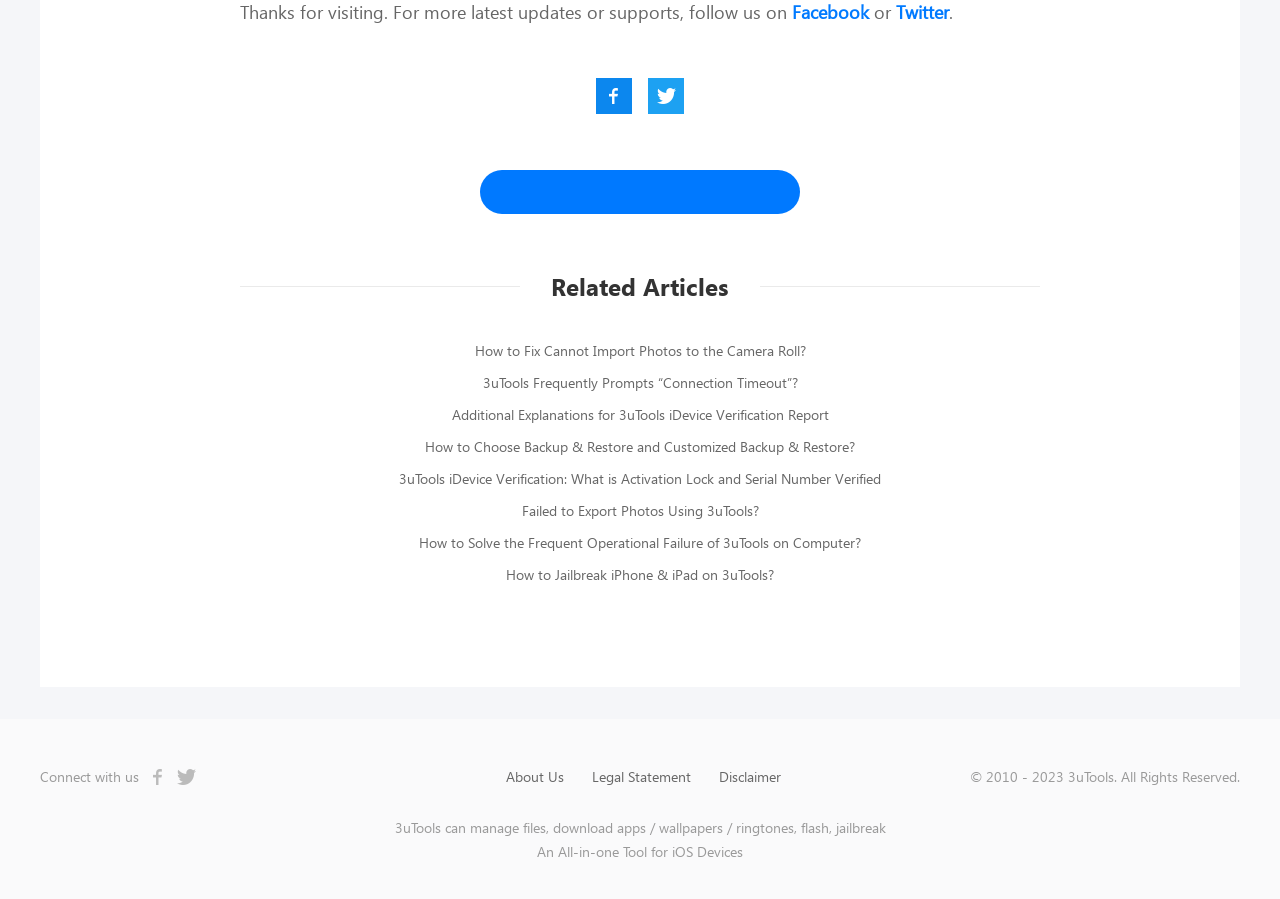Please provide a detailed answer to the question below based on the screenshot: 
What is the name of the tool mentioned on the webpage?

The webpage mentions '3uTools can manage files, download apps / wallpapers / ringtones, flash, jailbreak' in the static text element, indicating that 3uTools is the name of the tool being referred to.